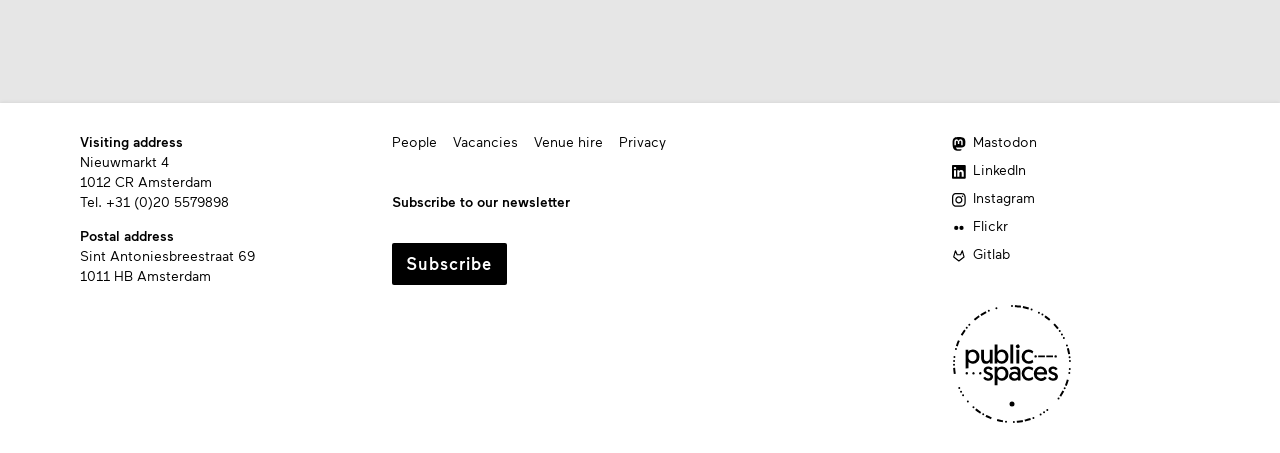Determine the bounding box coordinates of the clickable region to carry out the instruction: "Check out Instagram".

[0.744, 0.416, 0.938, 0.46]